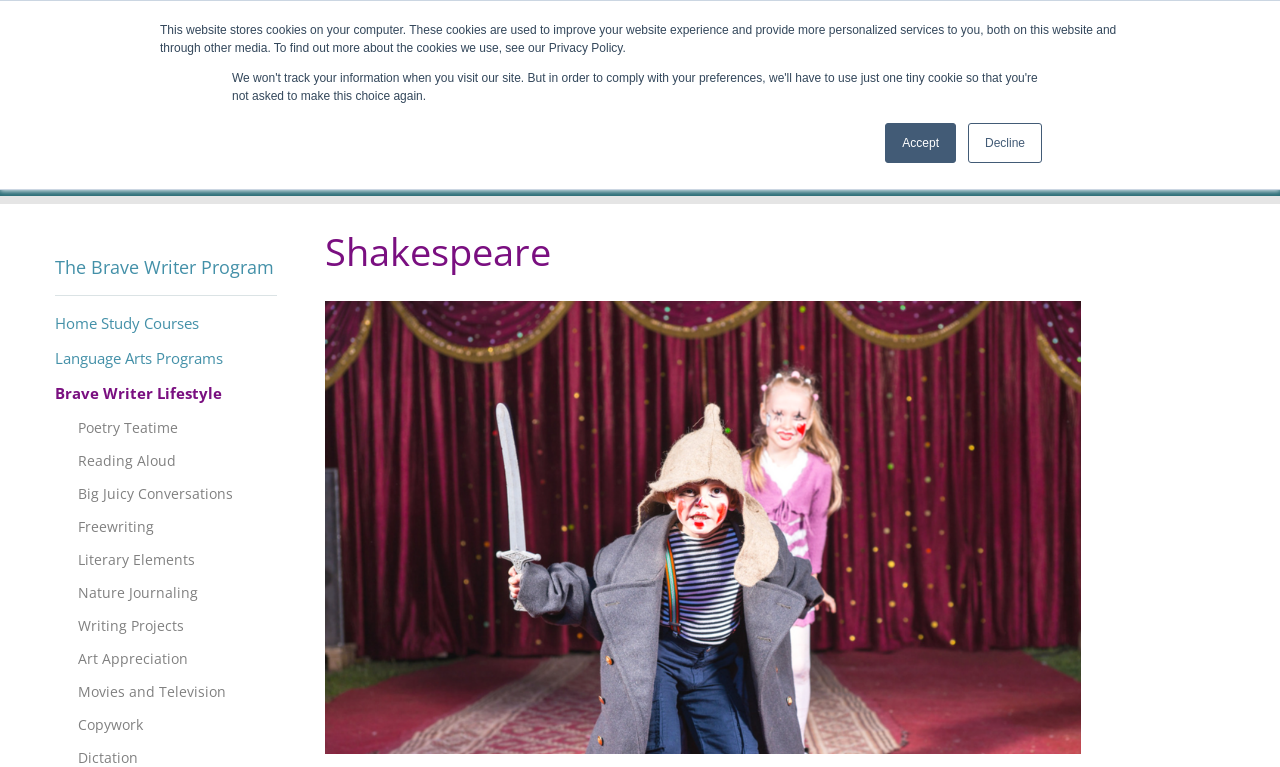Using the description: "Quill. Dart. Arrow. Boomerang. Slingshot", determine the UI element's bounding box coordinates. Ensure the coordinates are in the format of four float numbers between 0 and 1, i.e., [left, top, right, bottom].

[0.371, 0.008, 0.591, 0.036]